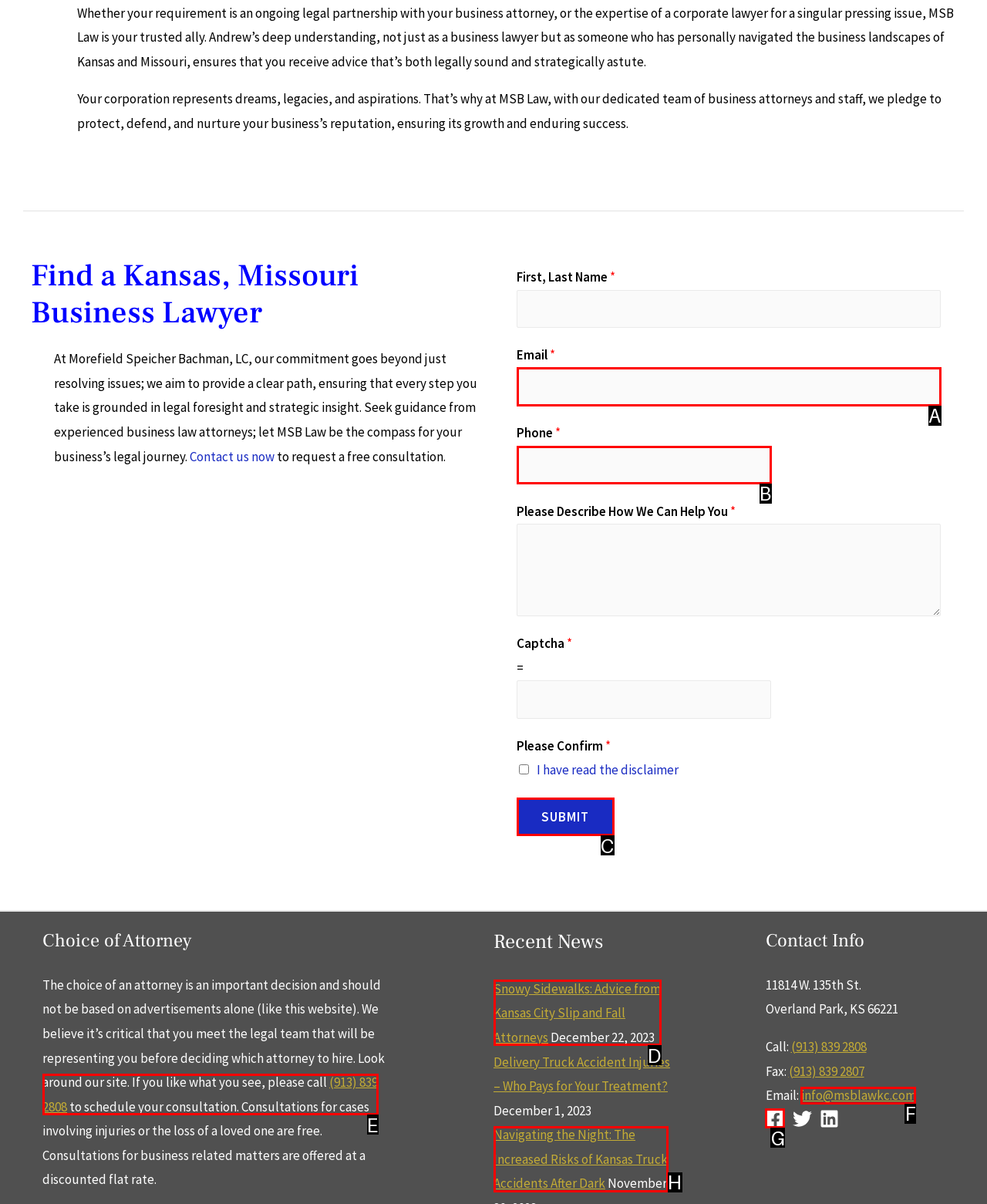Point out the HTML element I should click to achieve the following: Click the 'Facebook' link Reply with the letter of the selected element.

G